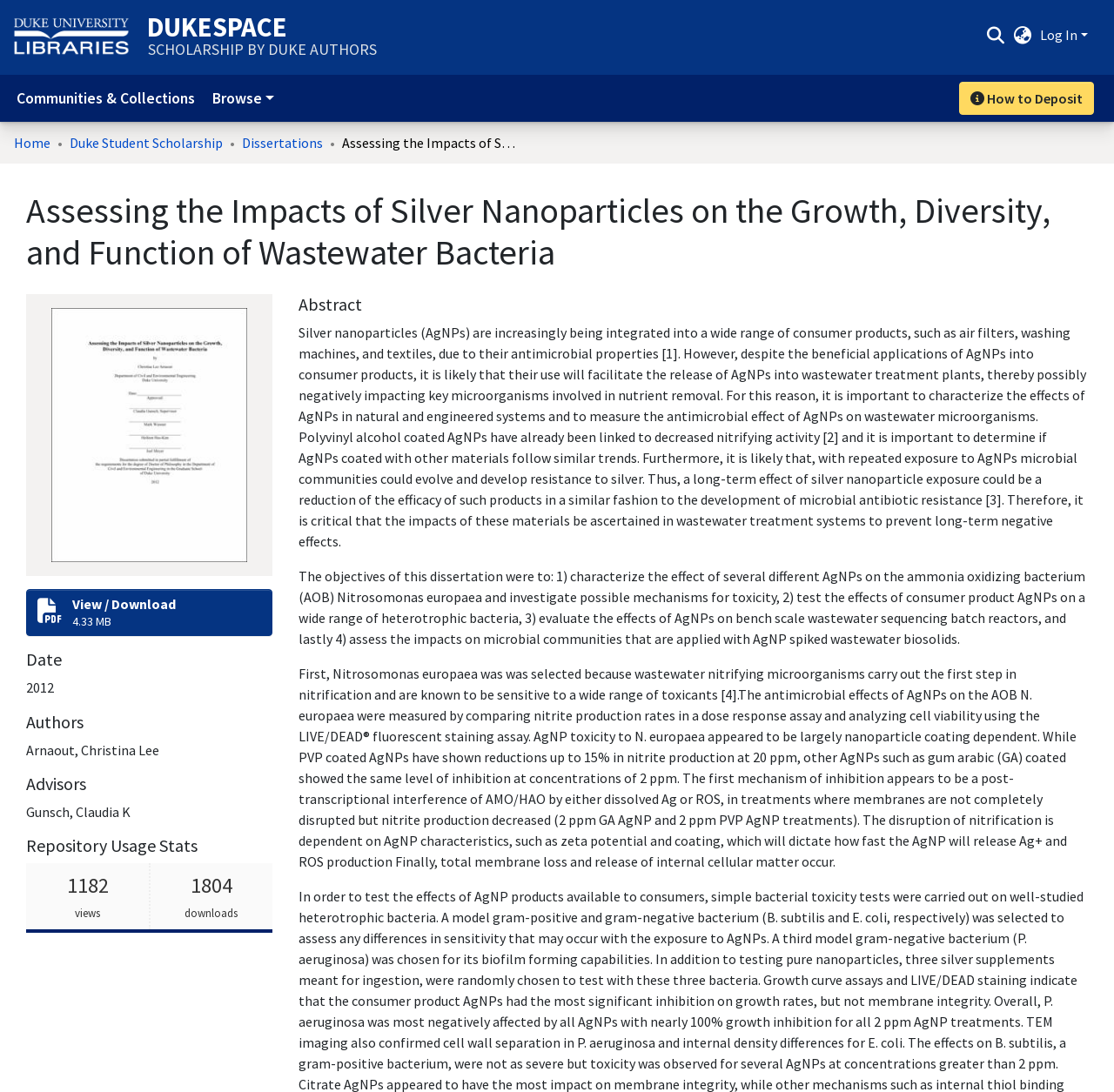Can you specify the bounding box coordinates of the area that needs to be clicked to fulfill the following instruction: "Log in"?

[0.932, 0.024, 0.978, 0.04]